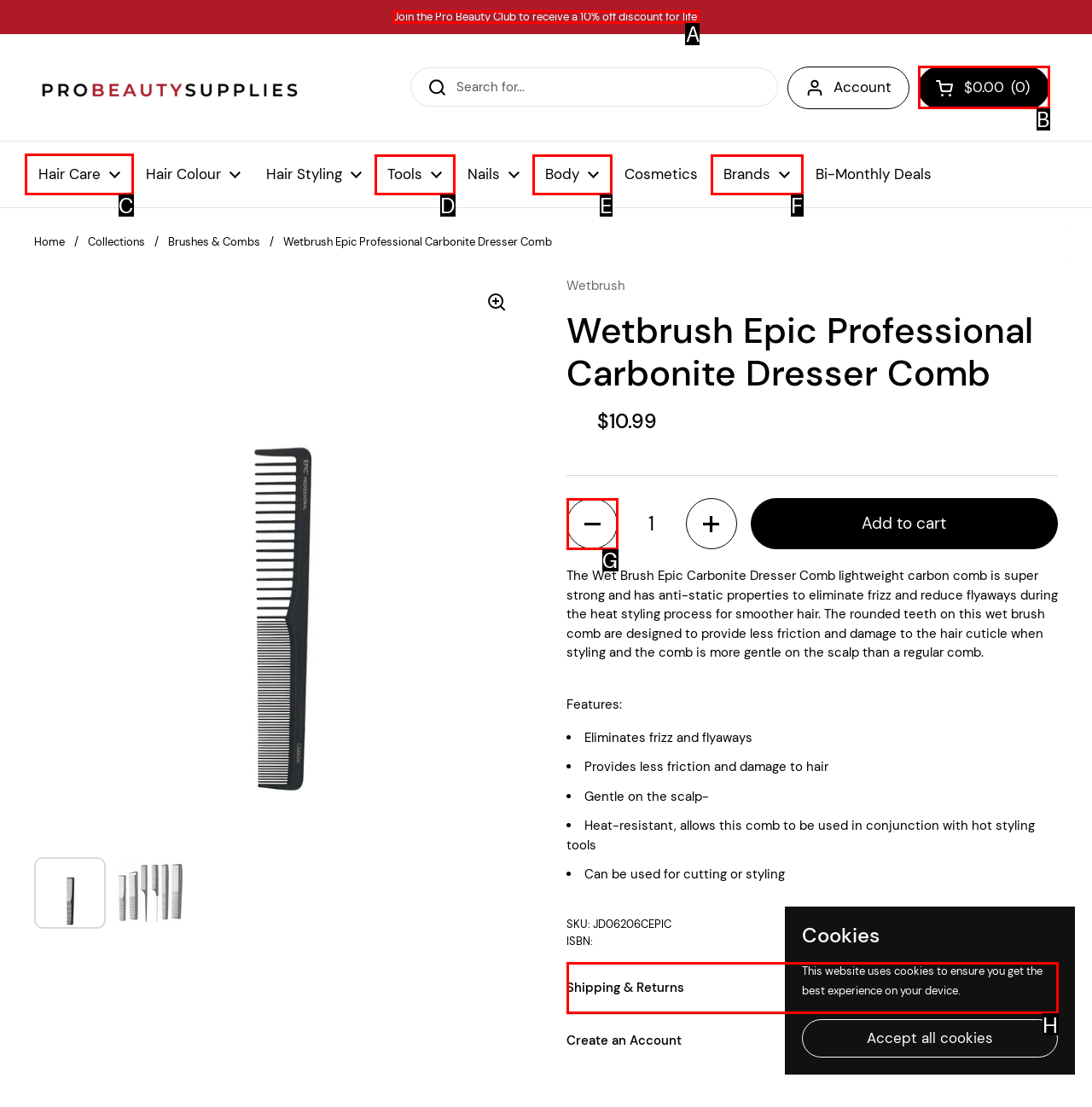Choose the letter of the UI element necessary for this task: Select English language
Answer with the correct letter.

None